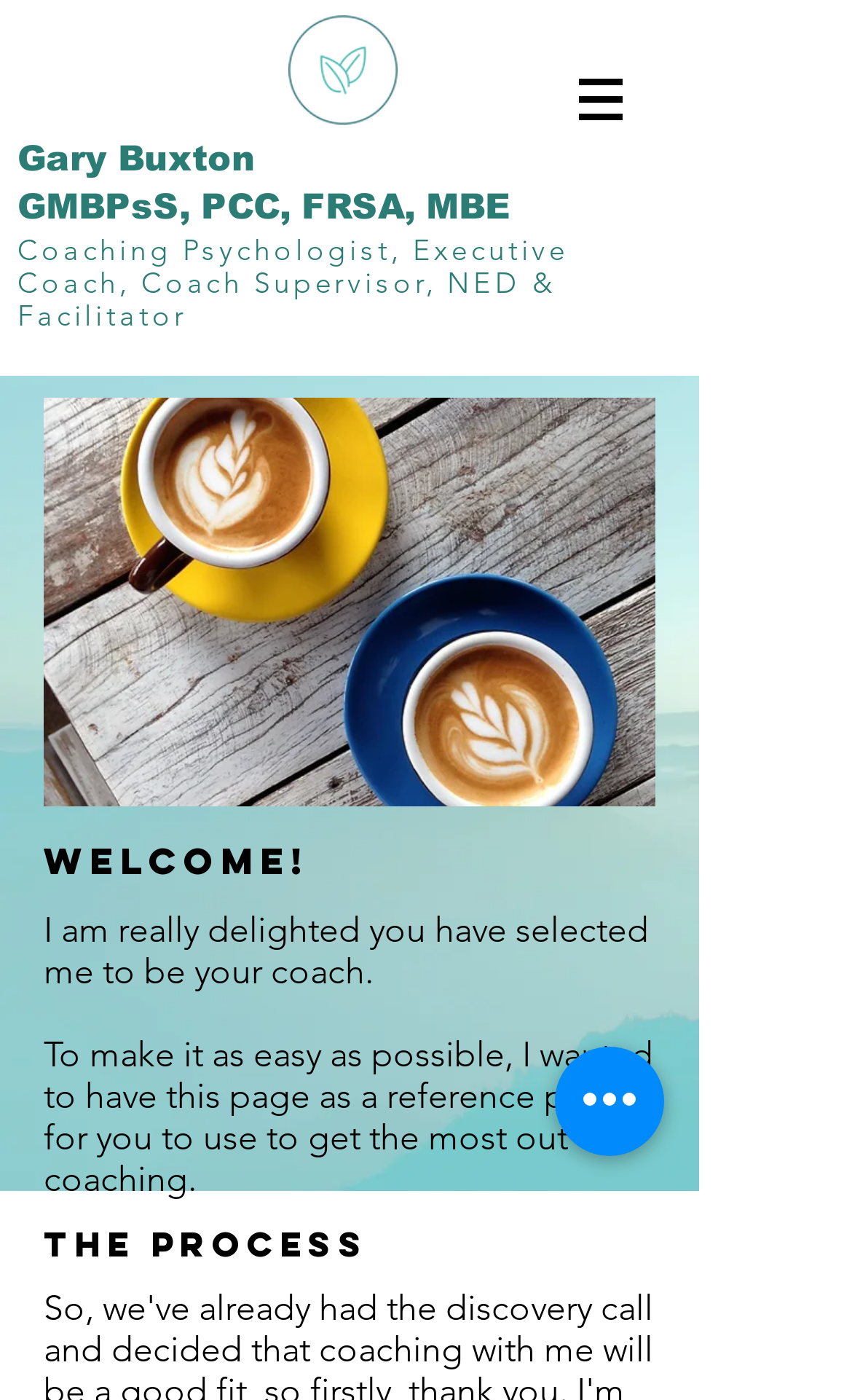Create a detailed narrative of the webpage’s visual and textual elements.

This webpage is dedicated to providing information to new Executive Coaching Clients. At the top left, there is a navigation menu labeled "Site" with a button that has a popup menu. To the right of the navigation menu, there is an image. Below the navigation menu, there are three links: one with the name "Gary Buxton", another with his credentials "GMBPsS, PCC, FRSA, MBE", and a third link with the logo of "Gary Buxton Executive Coaching". The logo is also displayed as an image.

On the left side of the page, there is a section with a heading "Welcome!" followed by two paragraphs of text. The first paragraph welcomes the client and expresses delight in being selected as their coach. The second paragraph explains the purpose of the page, which is to serve as a reference point for the client to get the most out of coaching.

Below the welcome section, there is an image of a coffee cup. Further down, there is a heading "The process" followed by no additional content. At the bottom right, there is a button labeled "Quick actions".